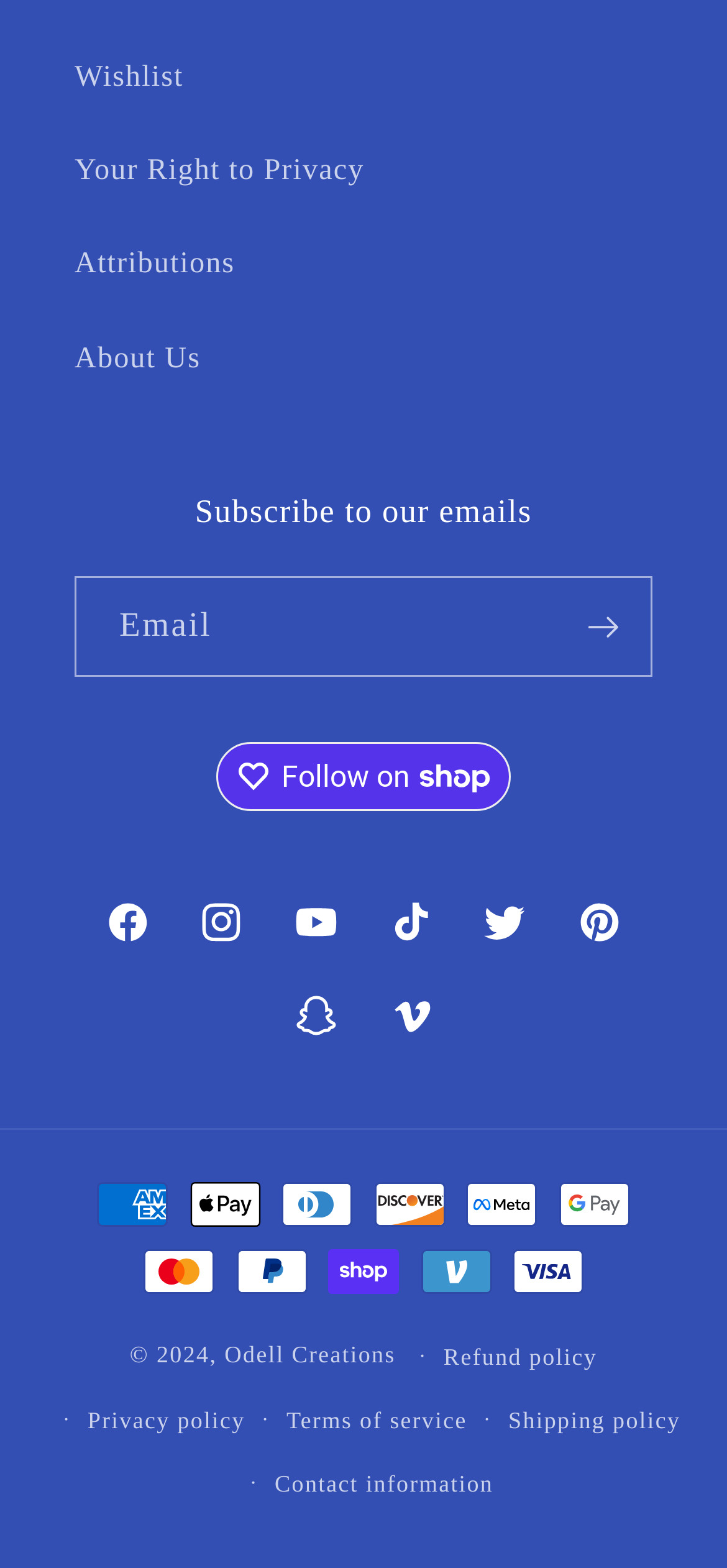Determine the bounding box coordinates for the area that needs to be clicked to fulfill this task: "Visit Facebook page". The coordinates must be given as four float numbers between 0 and 1, i.e., [left, top, right, bottom].

[0.111, 0.558, 0.241, 0.618]